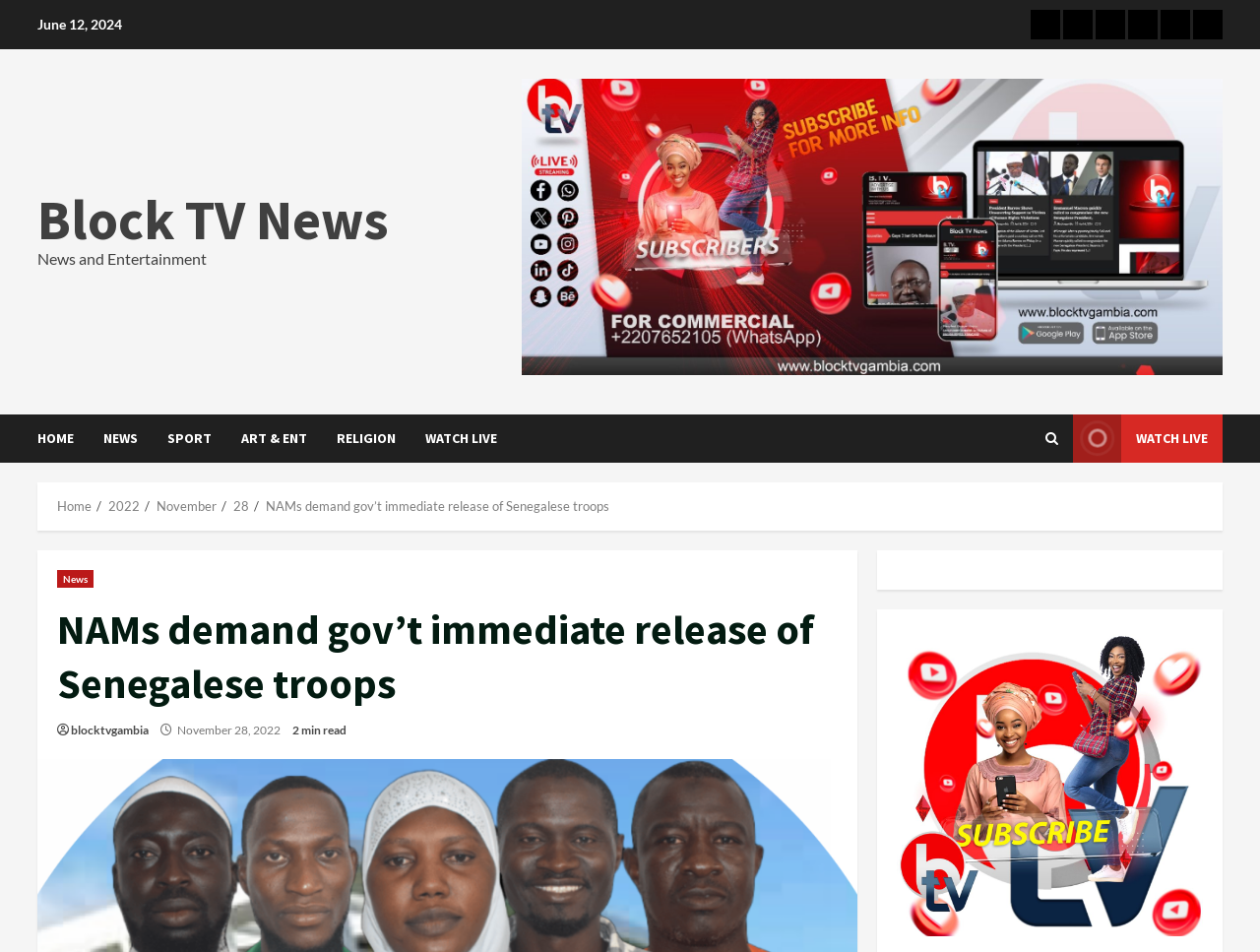Locate and provide the bounding box coordinates for the HTML element that matches this description: "Watch Live".

[0.852, 0.435, 0.97, 0.486]